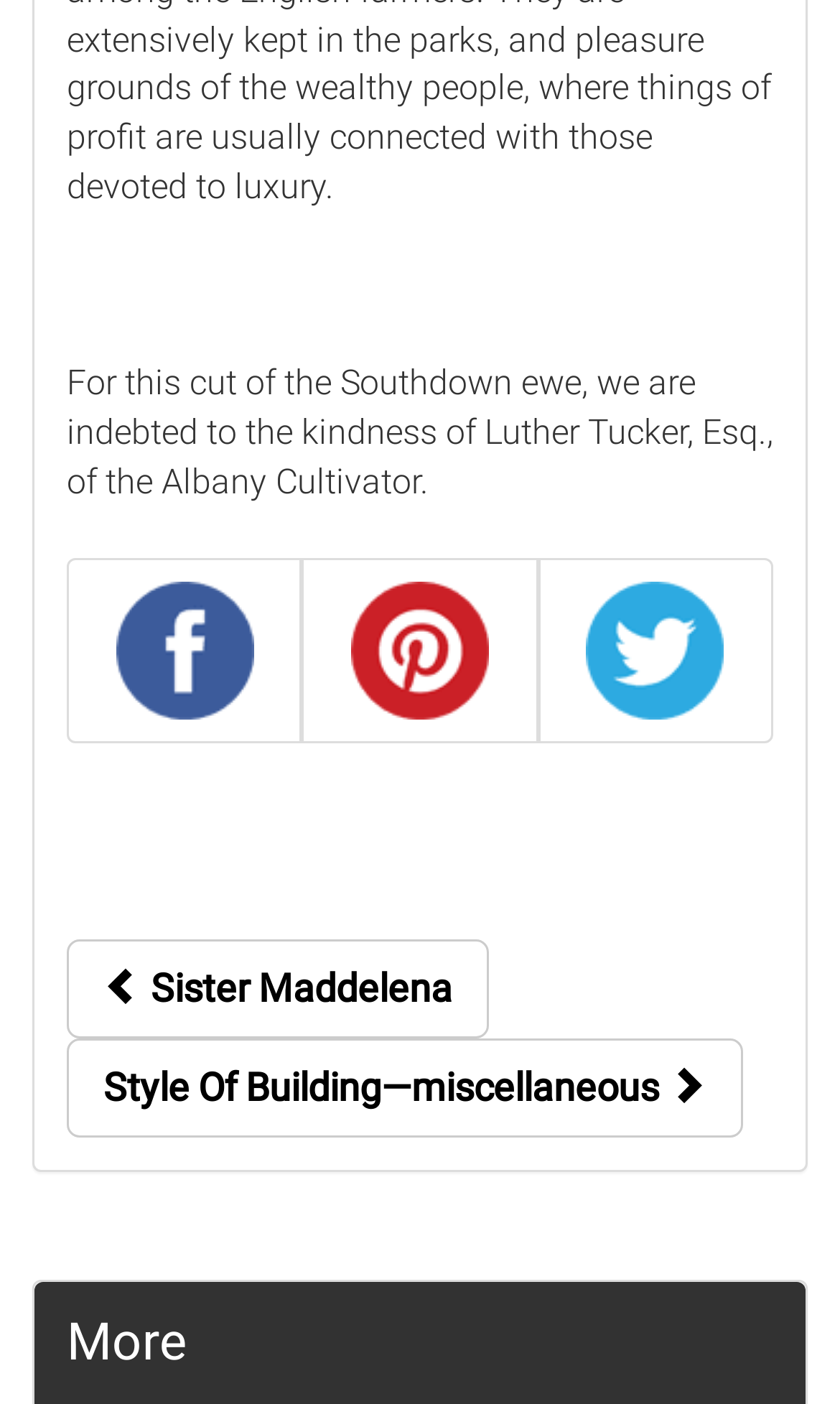What is the text of the heading at the bottom of the page?
Please provide a comprehensive answer based on the details in the screenshot.

The webpage has a heading element at the bottom of the page, which contains the text 'More'. Therefore, the text of the heading is 'More'.